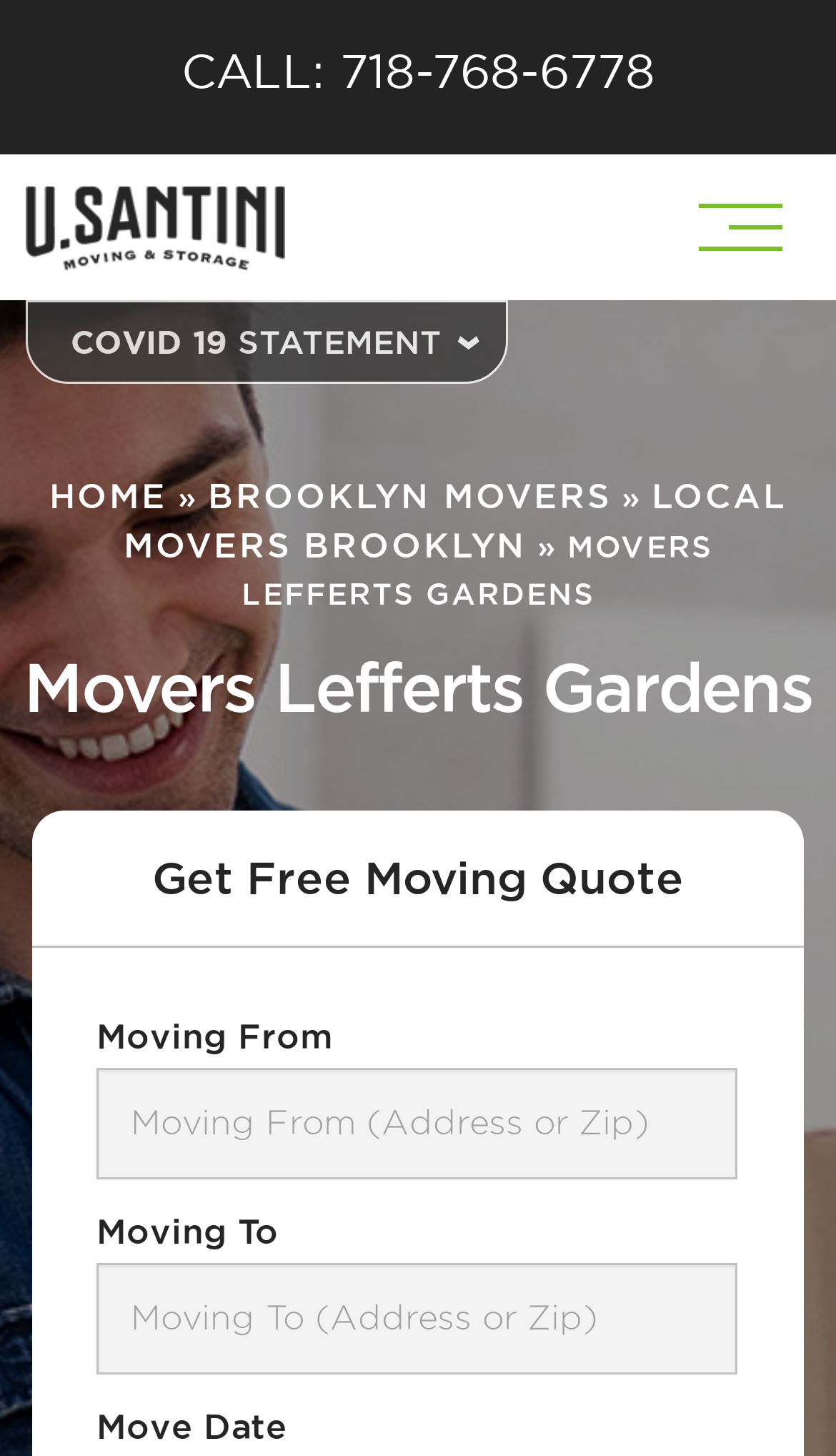Specify the bounding box coordinates of the area that needs to be clicked to achieve the following instruction: "Open the Navigation Menu".

[0.81, 0.127, 0.962, 0.186]